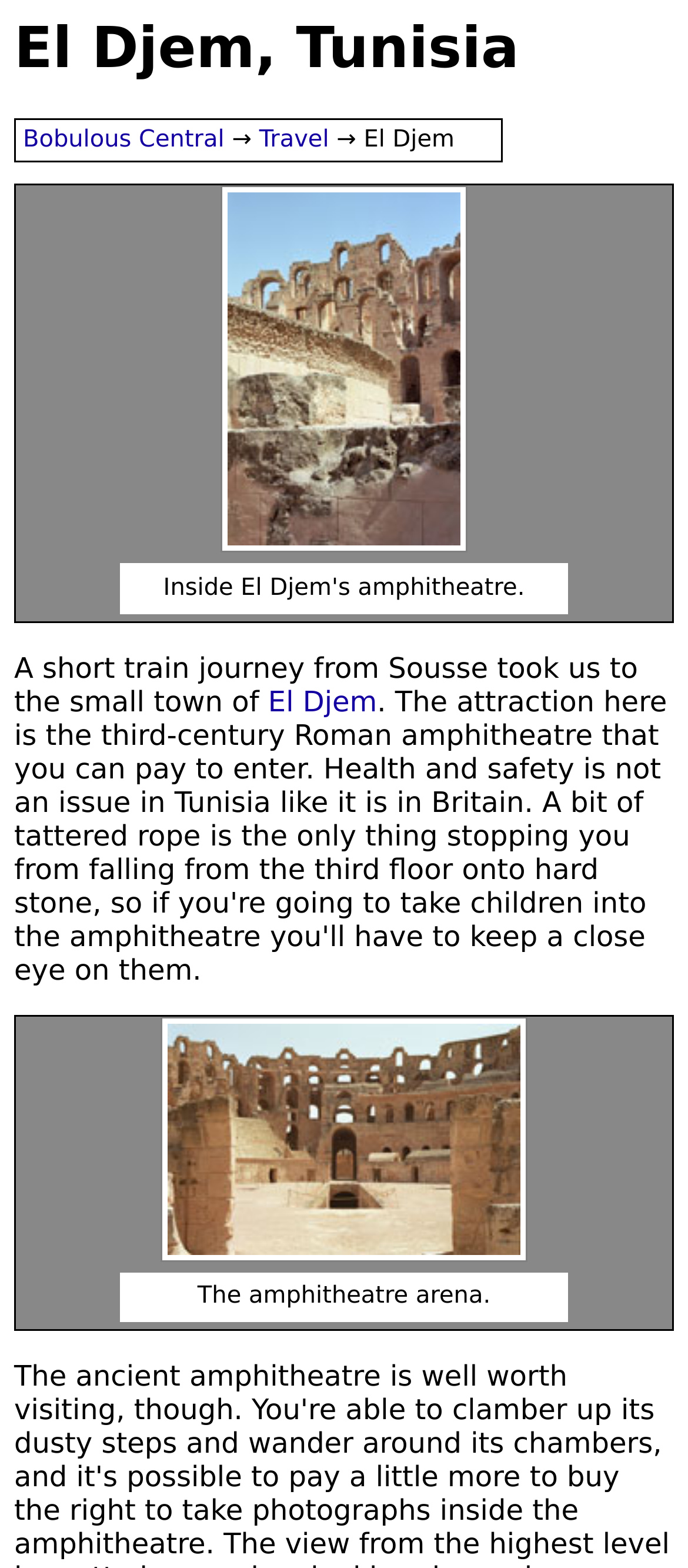What is the caption of the second photo?
Please answer the question as detailed as possible based on the image.

I looked at the figcaption element associated with the second image, which says 'The amphitheatre arena.', so that is the caption of the second photo.